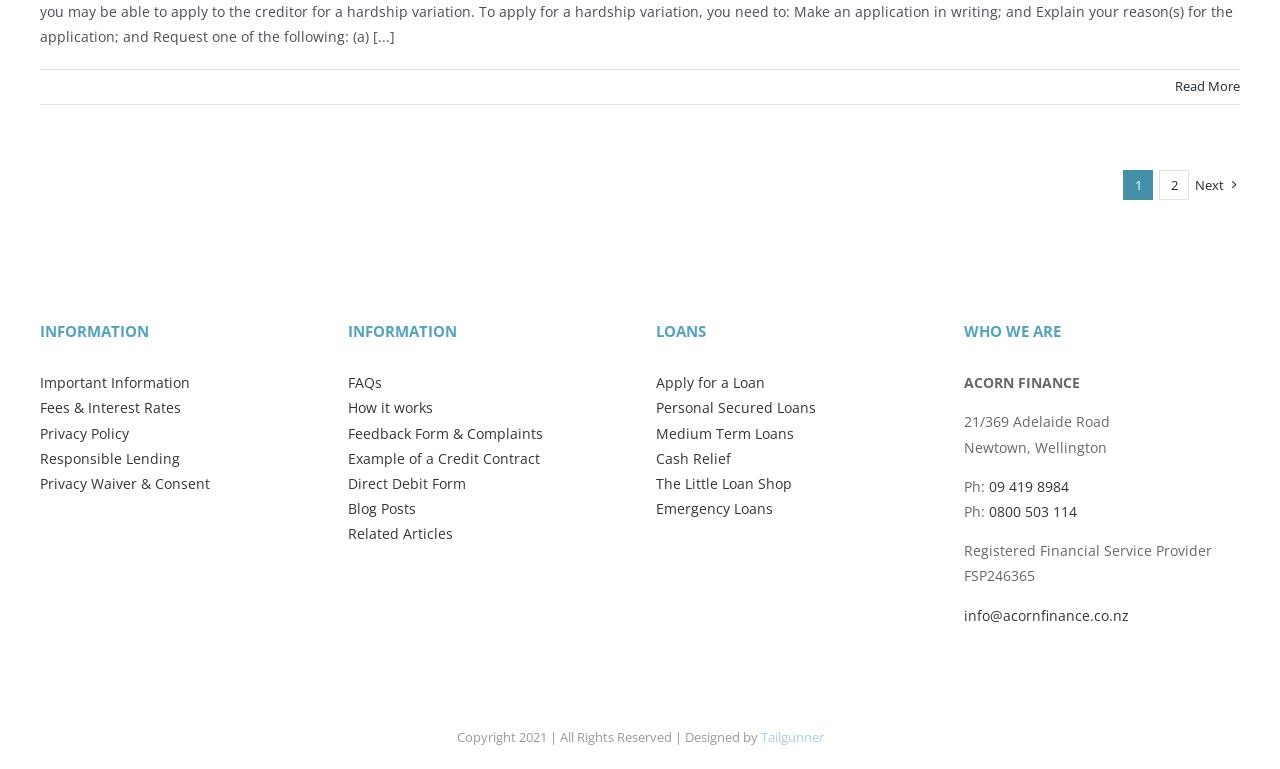Identify the bounding box coordinates of the element to click to follow this instruction: 'Sign up for the newsletter'. Ensure the coordinates are four float values between 0 and 1, provided as [left, top, right, bottom].

None